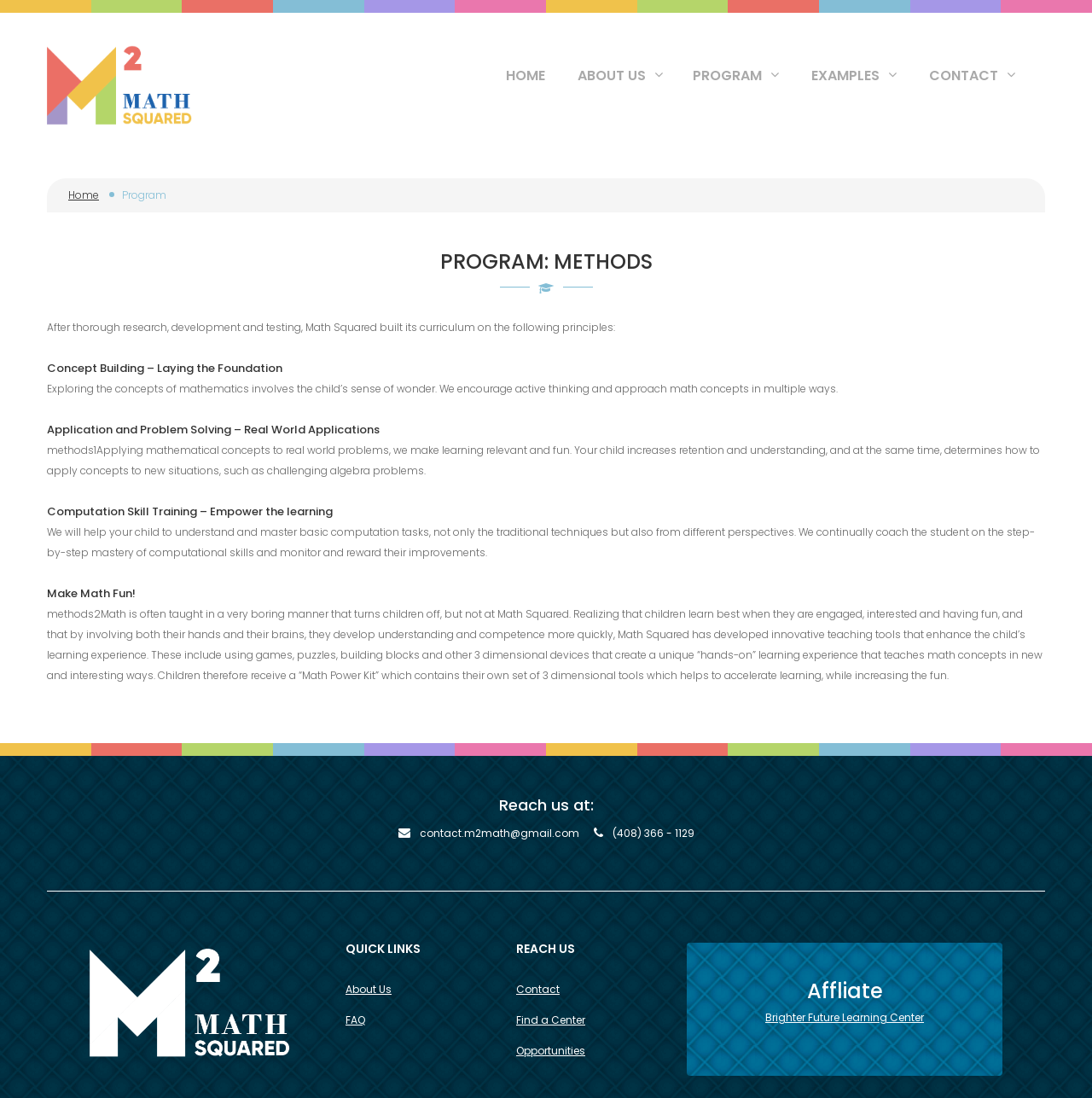Determine the coordinates of the bounding box that should be clicked to complete the instruction: "Contact Math Squared". The coordinates should be represented by four float numbers between 0 and 1: [left, top, right, bottom].

[0.851, 0.03, 0.93, 0.107]